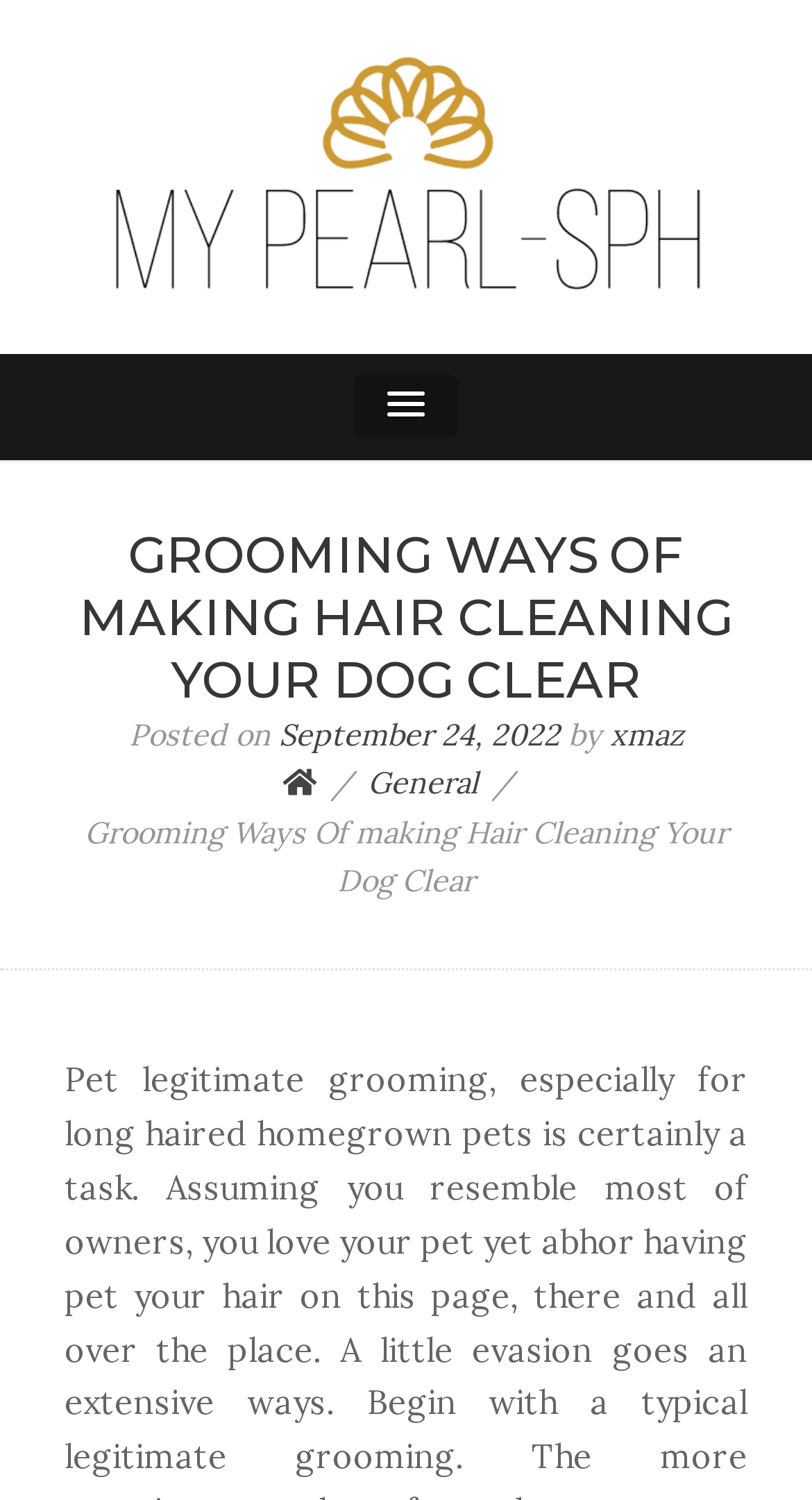Reply to the question with a single word or phrase:
What is the topic of the article?

Dog grooming